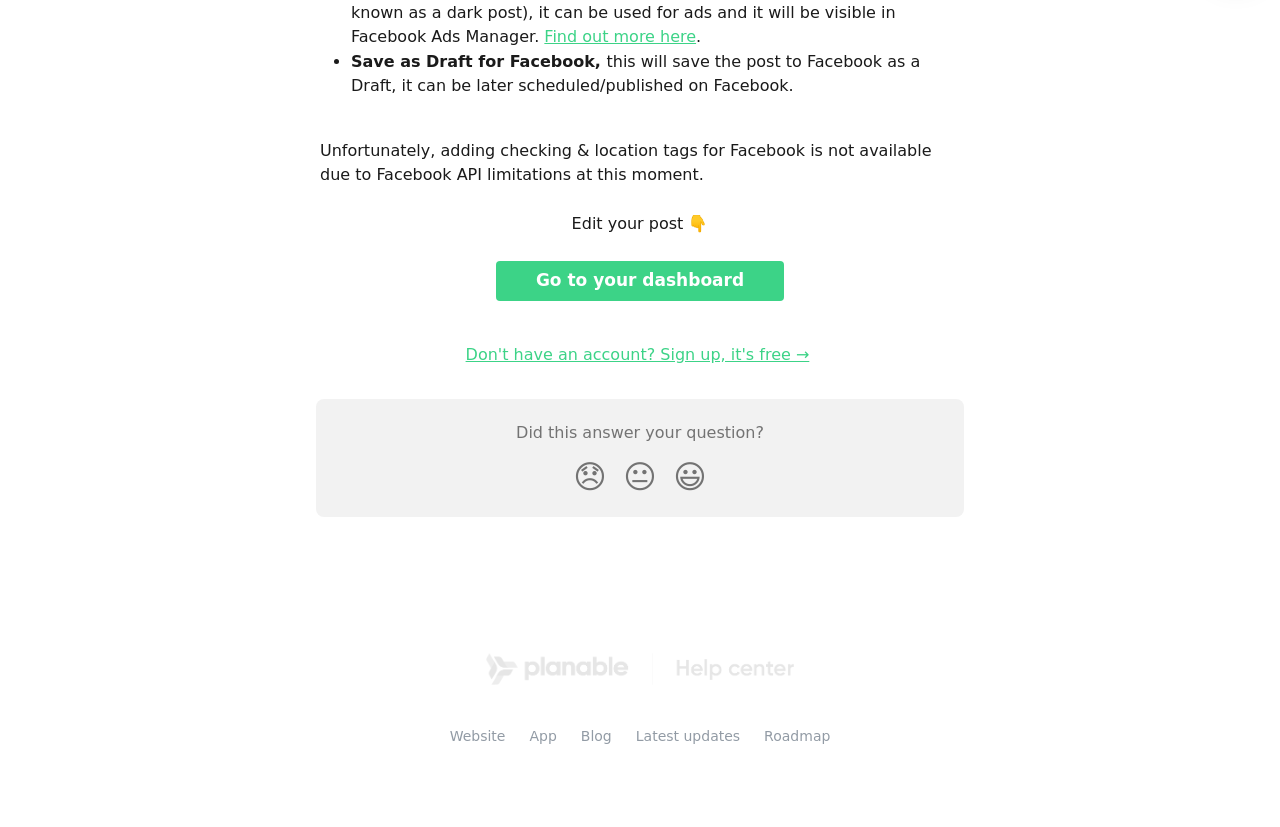Identify the bounding box coordinates of the clickable region to carry out the given instruction: "Click on 'Disappointed Reaction'".

[0.441, 0.544, 0.48, 0.61]